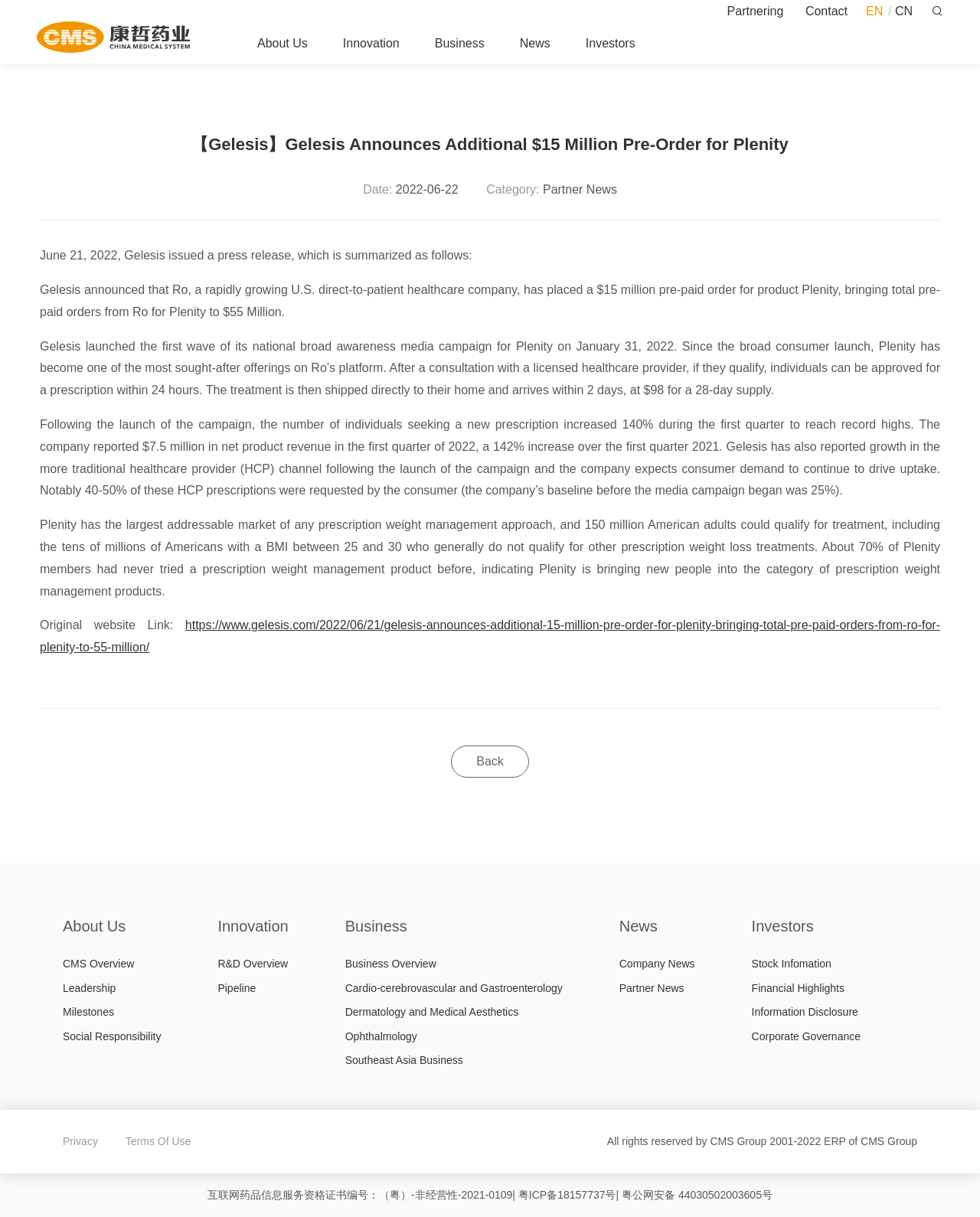Please analyze the image and provide a thorough answer to the question:
What is the percentage increase in net product revenue in the first quarter of 2022 compared to the first quarter of 2021?

The webpage reports that the company reported $7.5 million in net product revenue in the first quarter of 2022, a 142% increase over the first quarter 2021.